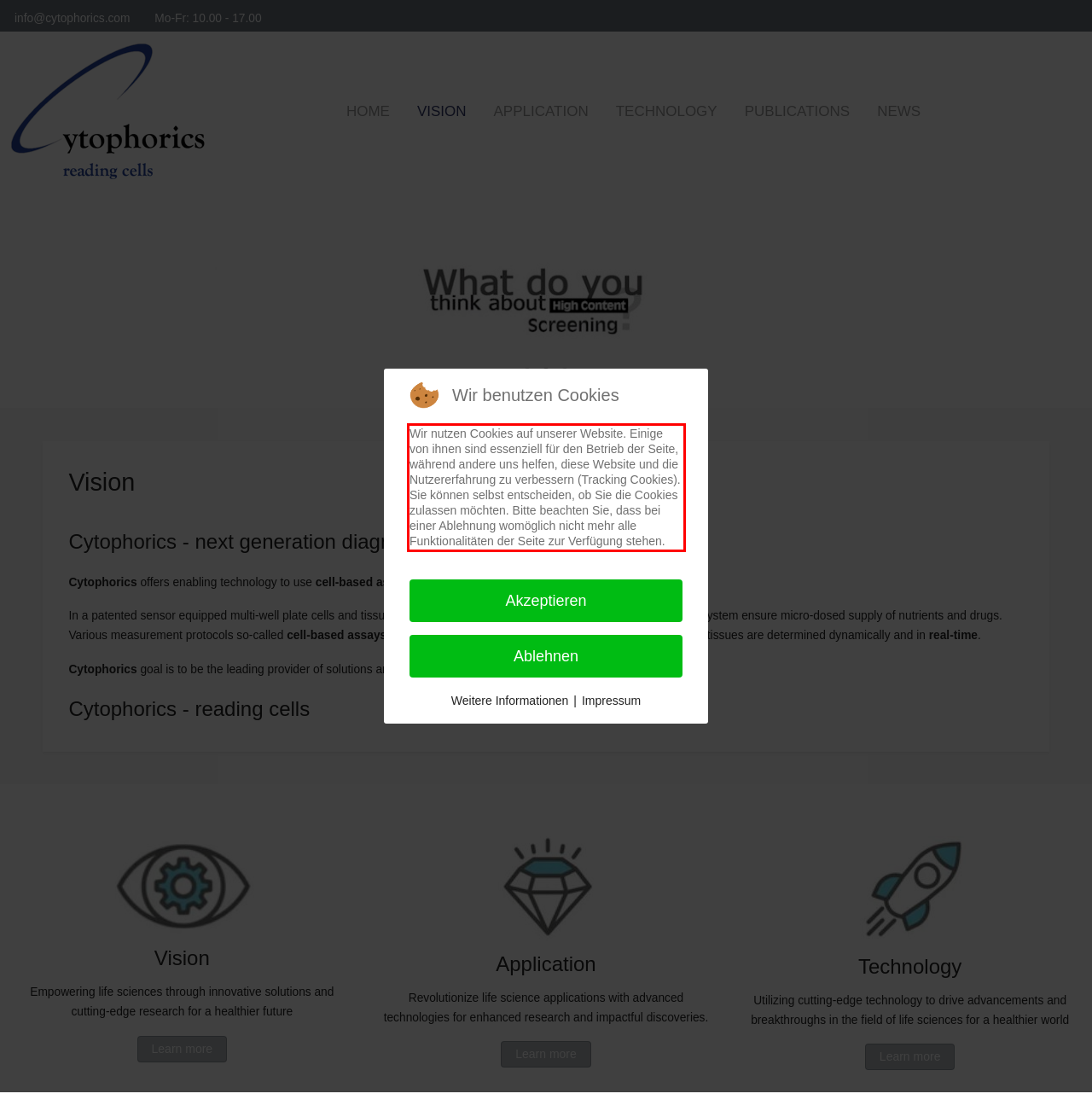Please use OCR to extract the text content from the red bounding box in the provided webpage screenshot.

Wir nutzen Cookies auf unserer Website. Einige von ihnen sind essenziell für den Betrieb der Seite, während andere uns helfen, diese Website und die Nutzererfahrung zu verbessern (Tracking Cookies). Sie können selbst entscheiden, ob Sie die Cookies zulassen möchten. Bitte beachten Sie, dass bei einer Ablehnung womöglich nicht mehr alle Funktionalitäten der Seite zur Verfügung stehen.